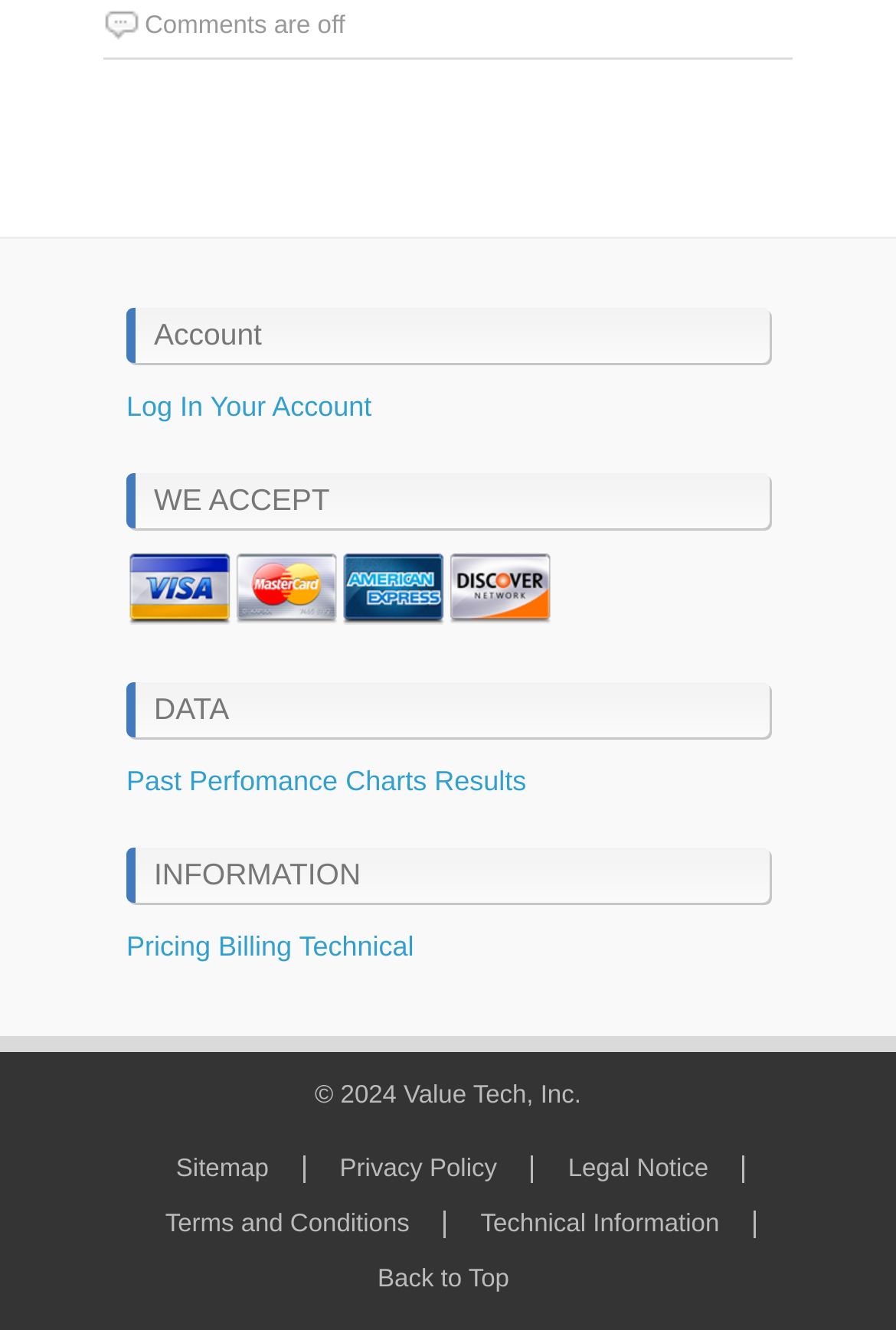What is the company name?
Analyze the image and deliver a detailed answer to the question.

The company name can be found at the bottom of the webpage, where it says '© 2024 Value Tech, Inc.'